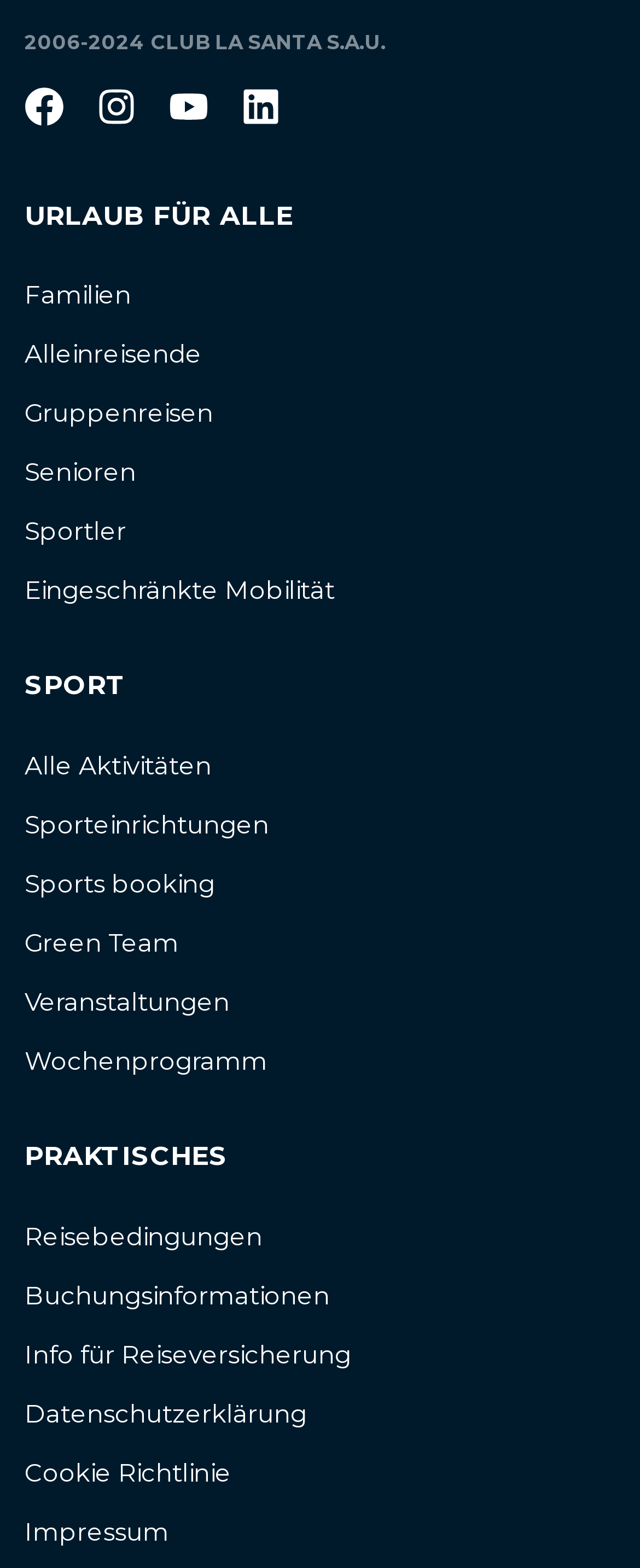Identify the bounding box coordinates of the HTML element based on this description: "alt="ITS - Polish Travel Agency"".

None